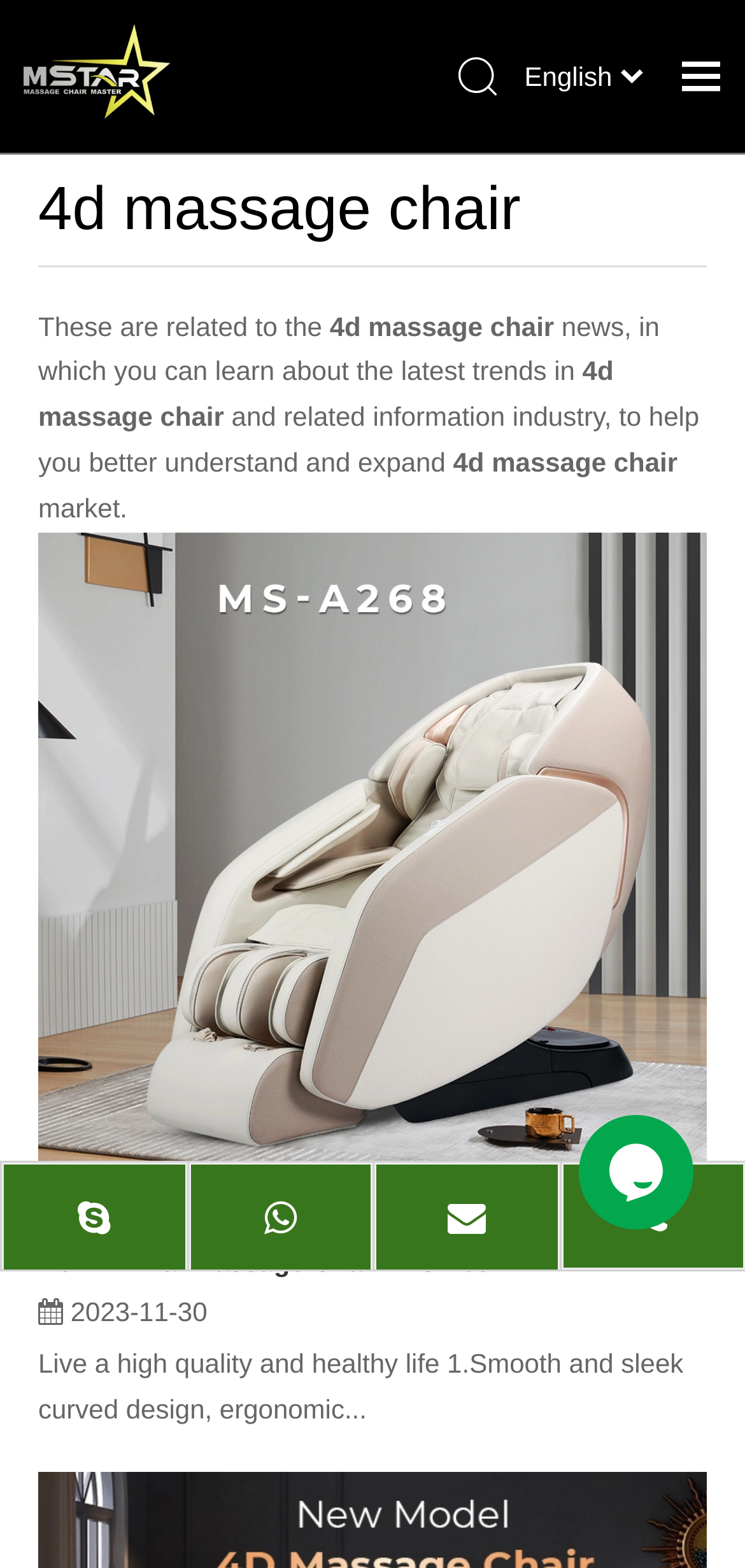Identify the bounding box coordinates of the part that should be clicked to carry out this instruction: "Open the 'New Airrval Massage Chair -MS-268' page".

[0.051, 0.339, 0.949, 0.765]